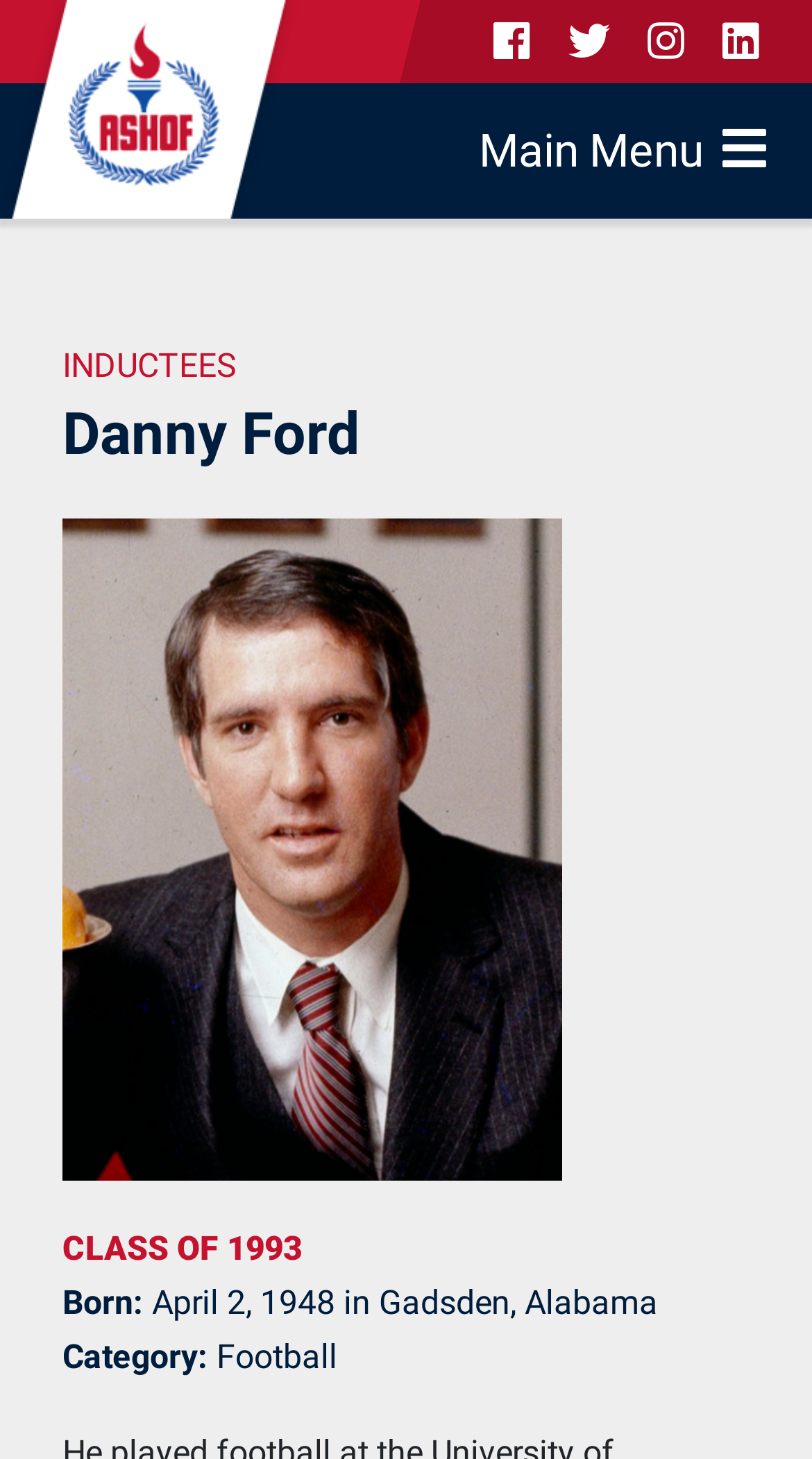Locate the UI element that matches the description alt="Alabama Sports Hall of Fame" in the webpage screenshot. Return the bounding box coordinates in the format (top-left x, top-left y, bottom-right x, bottom-right y), with values ranging from 0 to 1.

[0.0, 0.0, 0.367, 0.15]